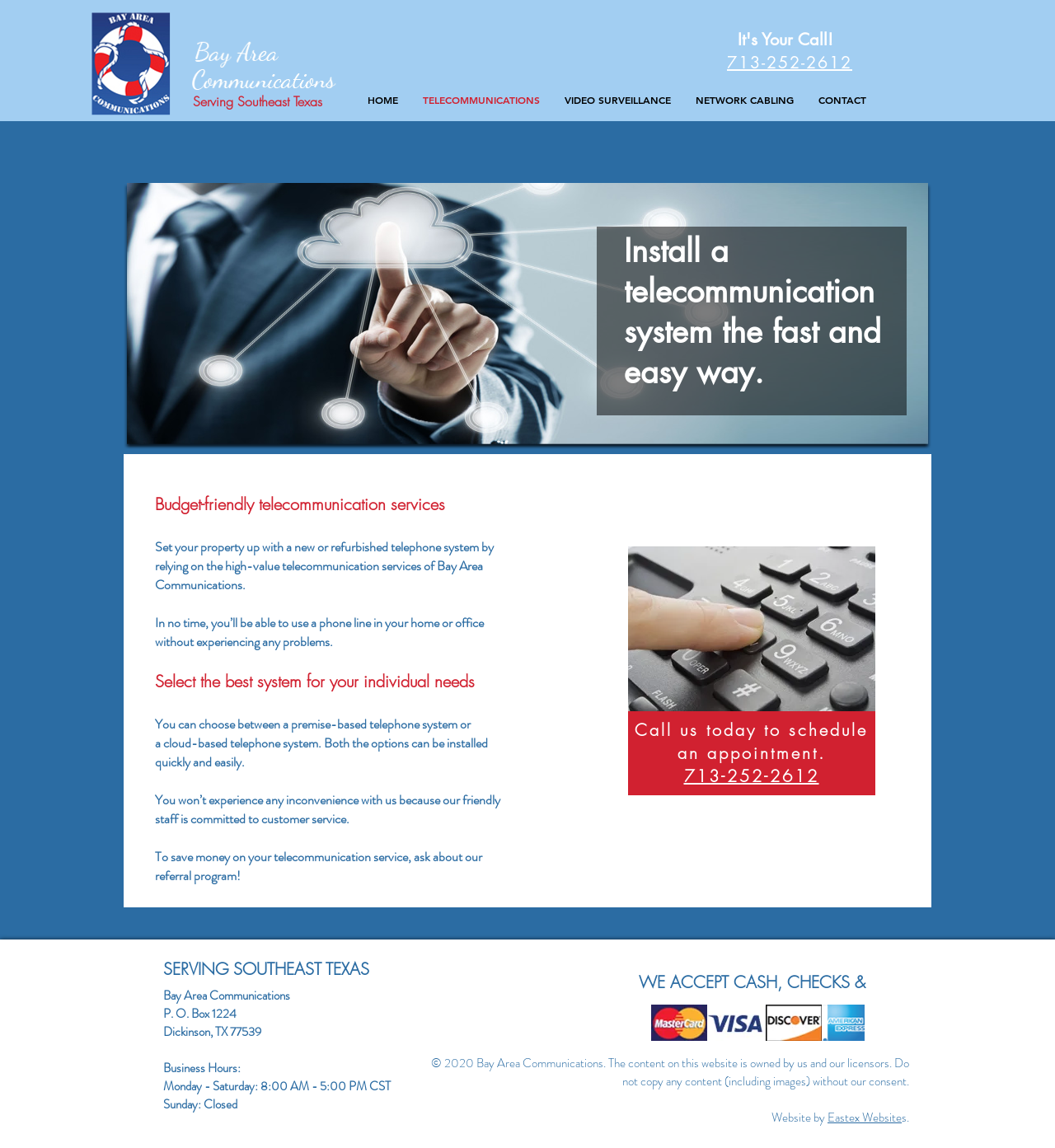What is the business hours of Bay Area Communications?
Respond to the question with a well-detailed and thorough answer.

The business hours can be found in the footer section of the webpage, where it is stated 'Business Hours: Monday - Saturday: 8:00 AM - 5:00 PM CST, Sunday: Closed'.